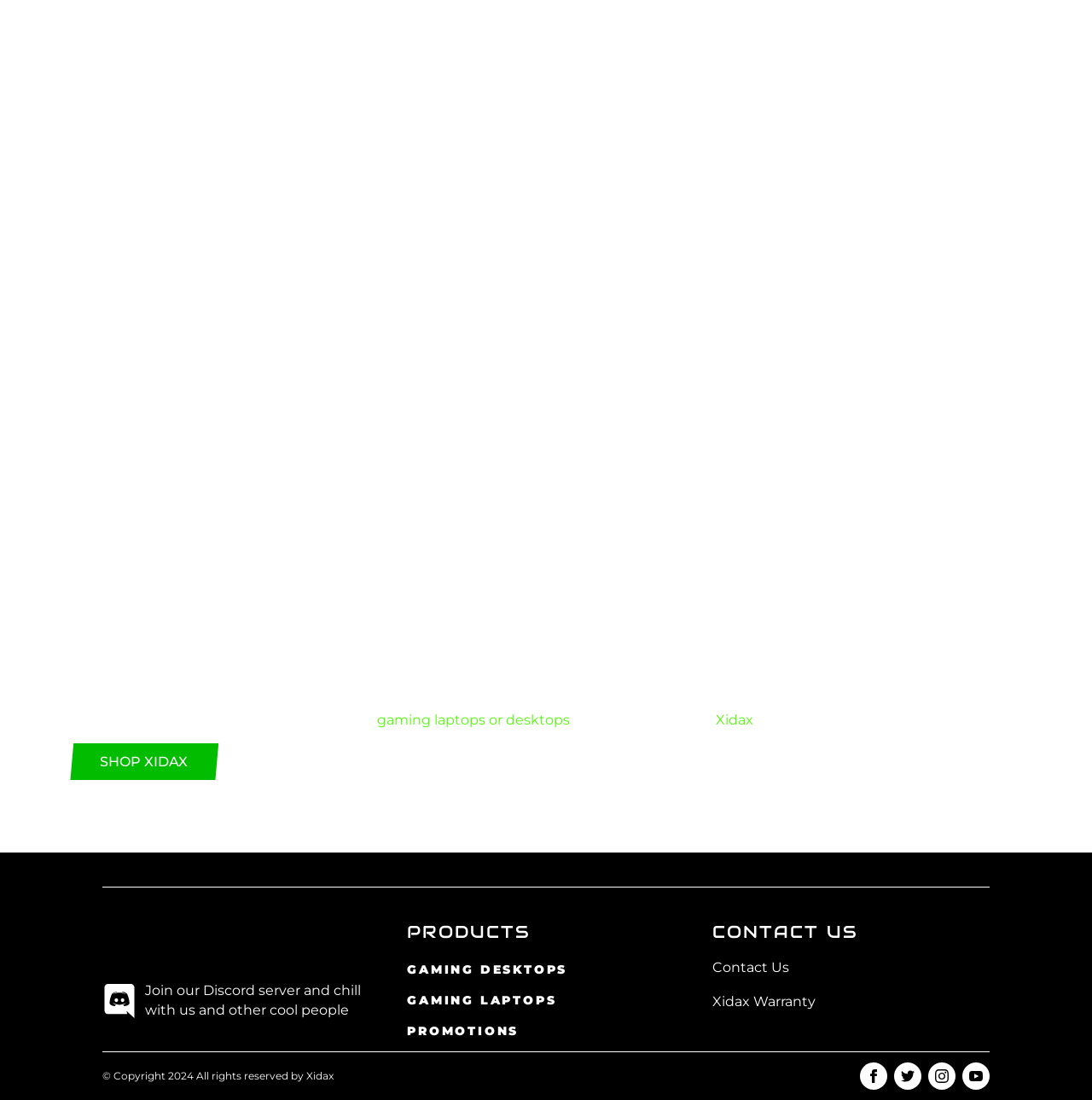Please identify the bounding box coordinates of the region to click in order to complete the given instruction: "Join the Discord server". The coordinates should be four float numbers between 0 and 1, i.e., [left, top, right, bottom].

[0.094, 0.892, 0.348, 0.927]